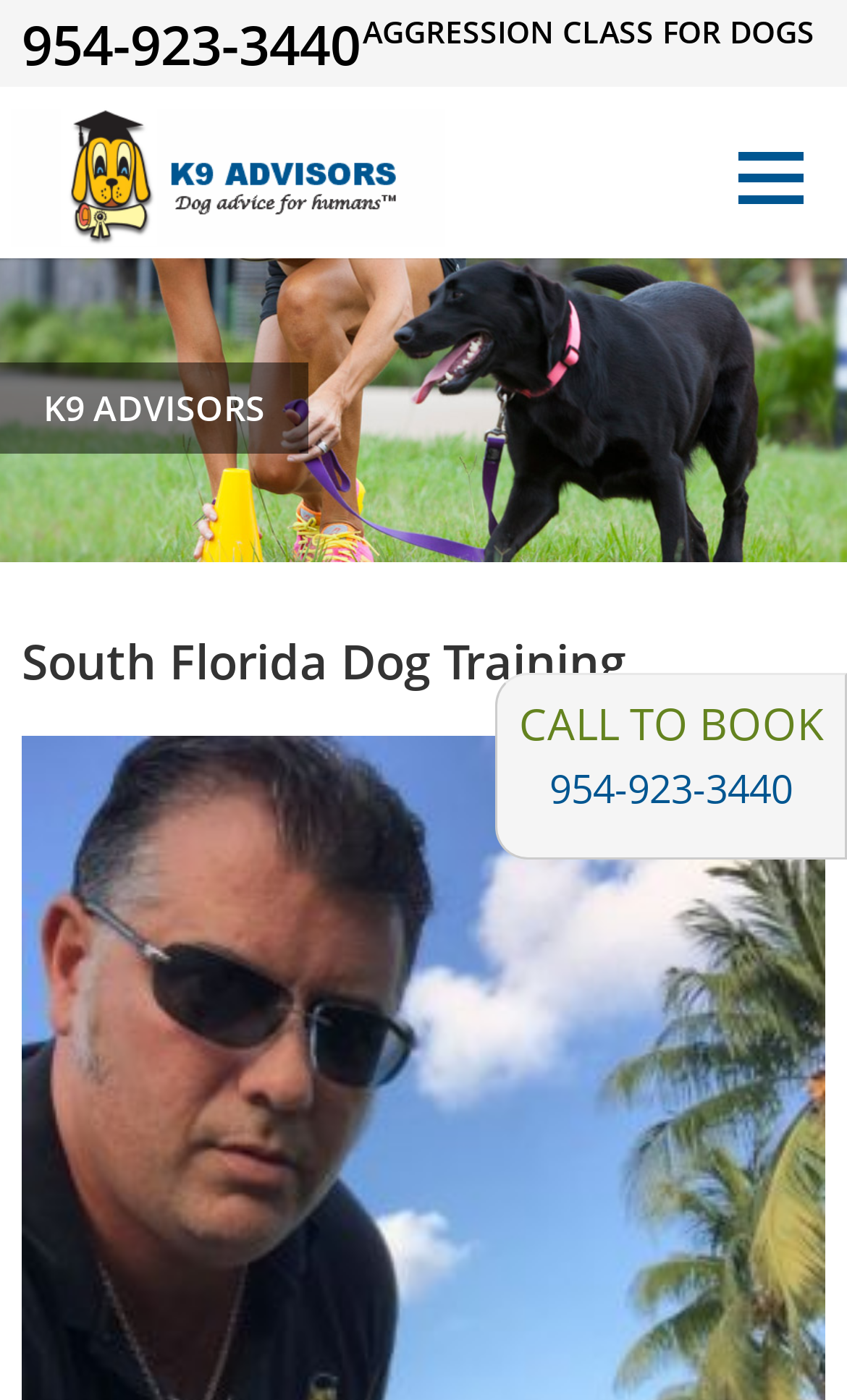What region does the service operate in?
Using the details shown in the screenshot, provide a comprehensive answer to the question.

I found the region where the service operates by looking at the heading element 'South Florida Dog Training', which suggests that the service operates in South Florida.